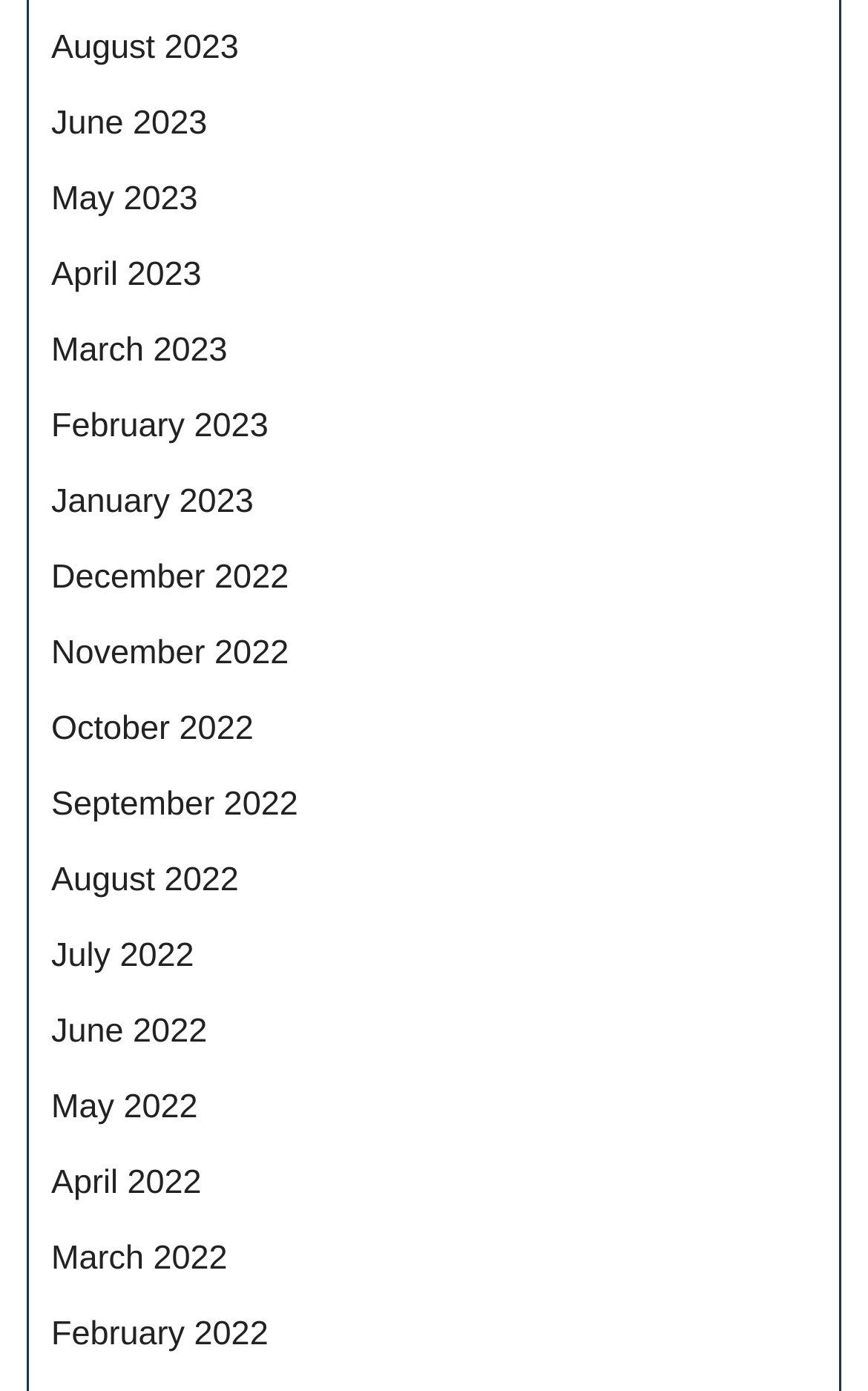Please provide the bounding box coordinates for the element that needs to be clicked to perform the following instruction: "view September 2022". The coordinates should be given as four float numbers between 0 and 1, i.e., [left, top, right, bottom].

[0.059, 0.565, 0.343, 0.592]